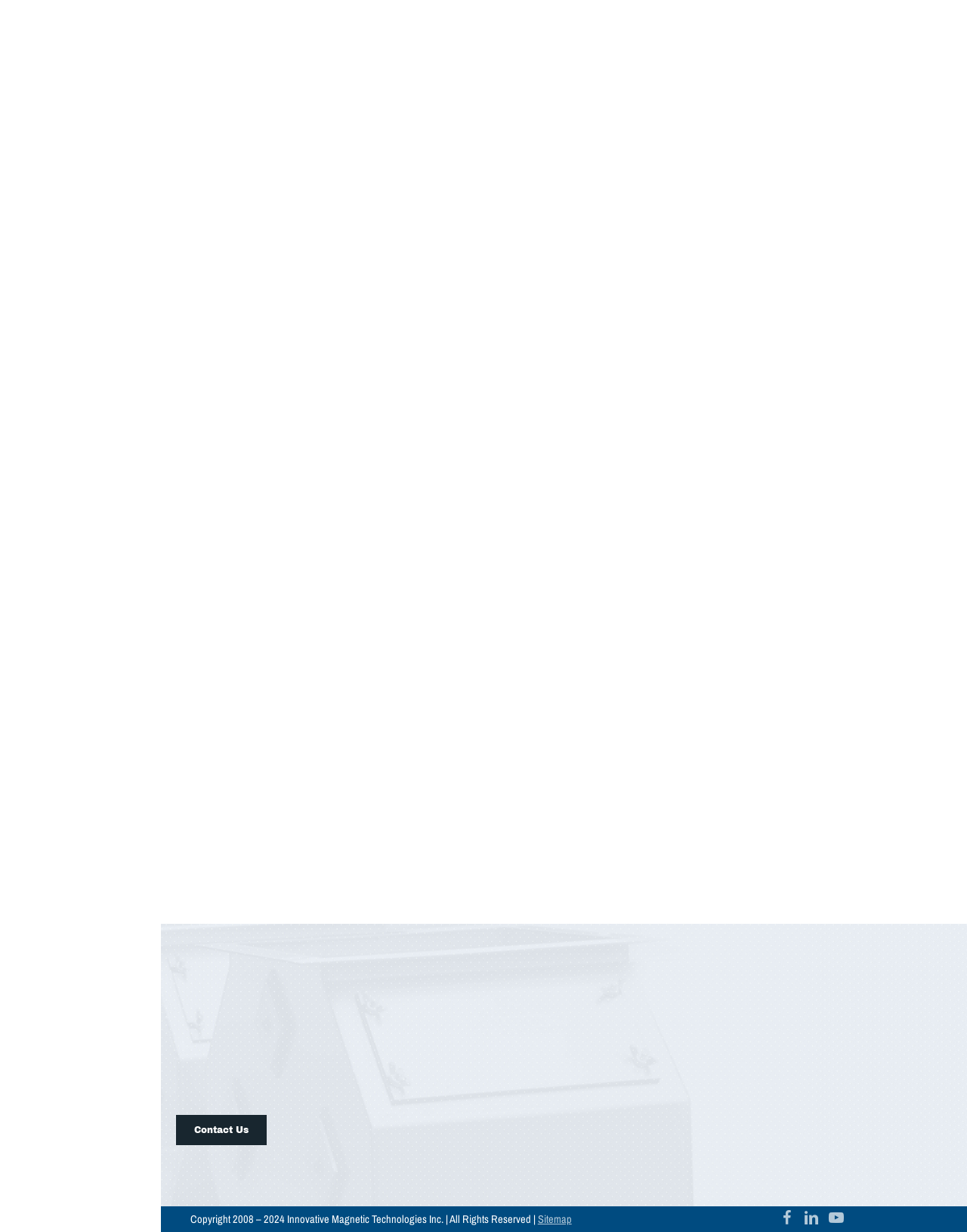Pinpoint the bounding box coordinates of the clickable element to carry out the following instruction: "Contact Us."

[0.182, 0.905, 0.275, 0.93]